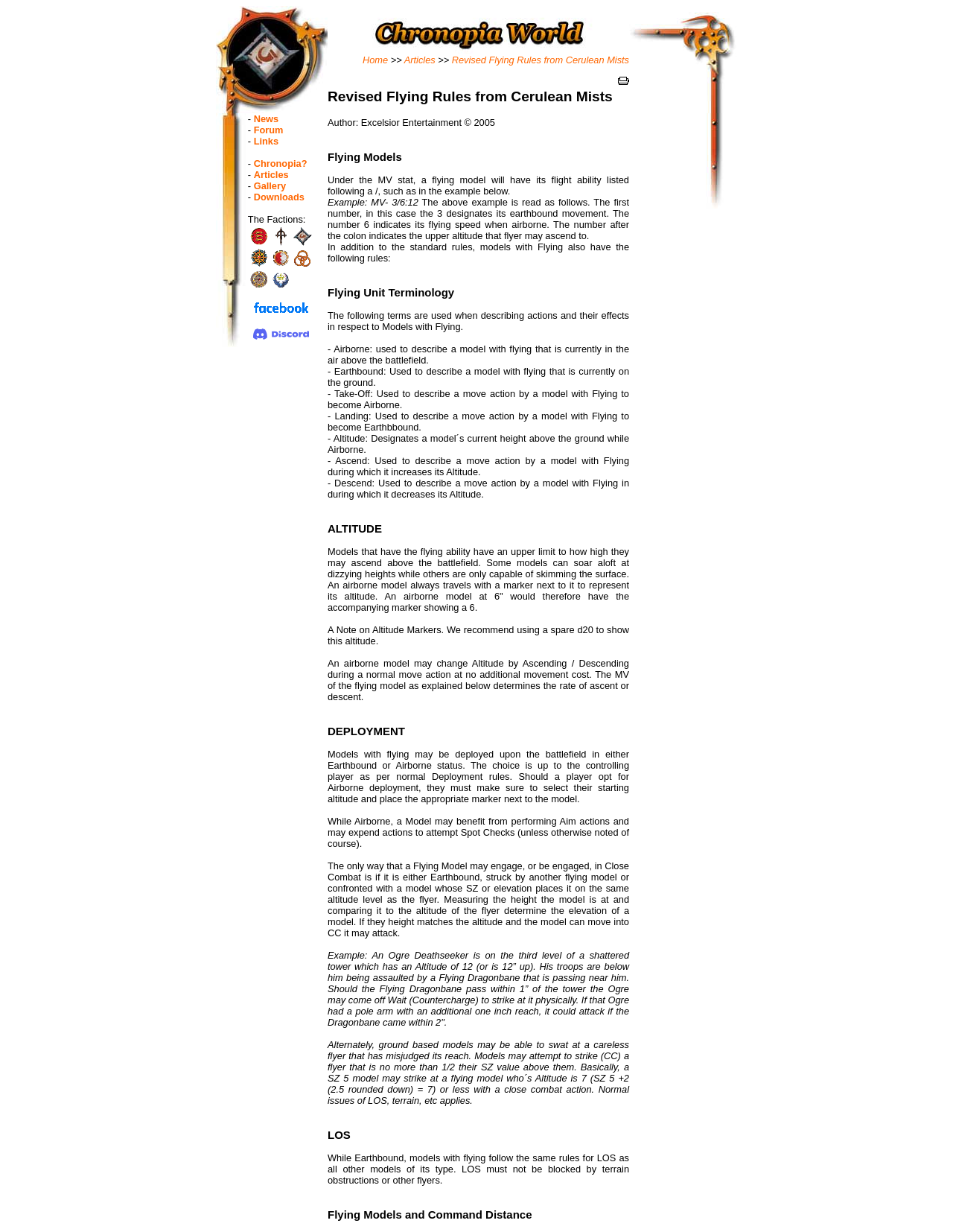Respond to the question below with a concise word or phrase:
What is the term used to describe a model with flying that is currently on the ground?

Earthbound